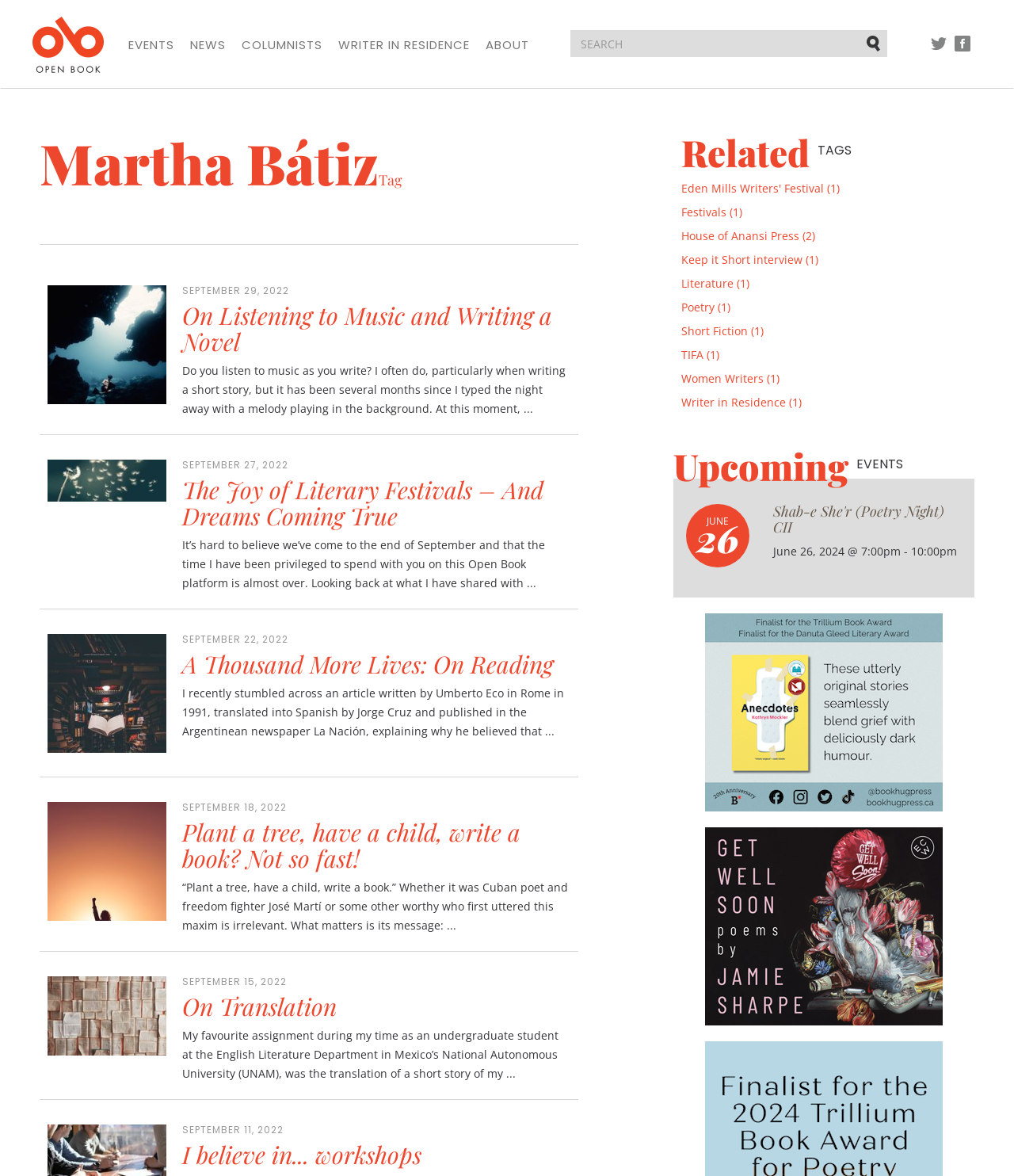From the screenshot, find the bounding box of the UI element matching this description: "Events". Supply the bounding box coordinates in the form [left, top, right, bottom], each a float between 0 and 1.

[0.127, 0.032, 0.172, 0.045]